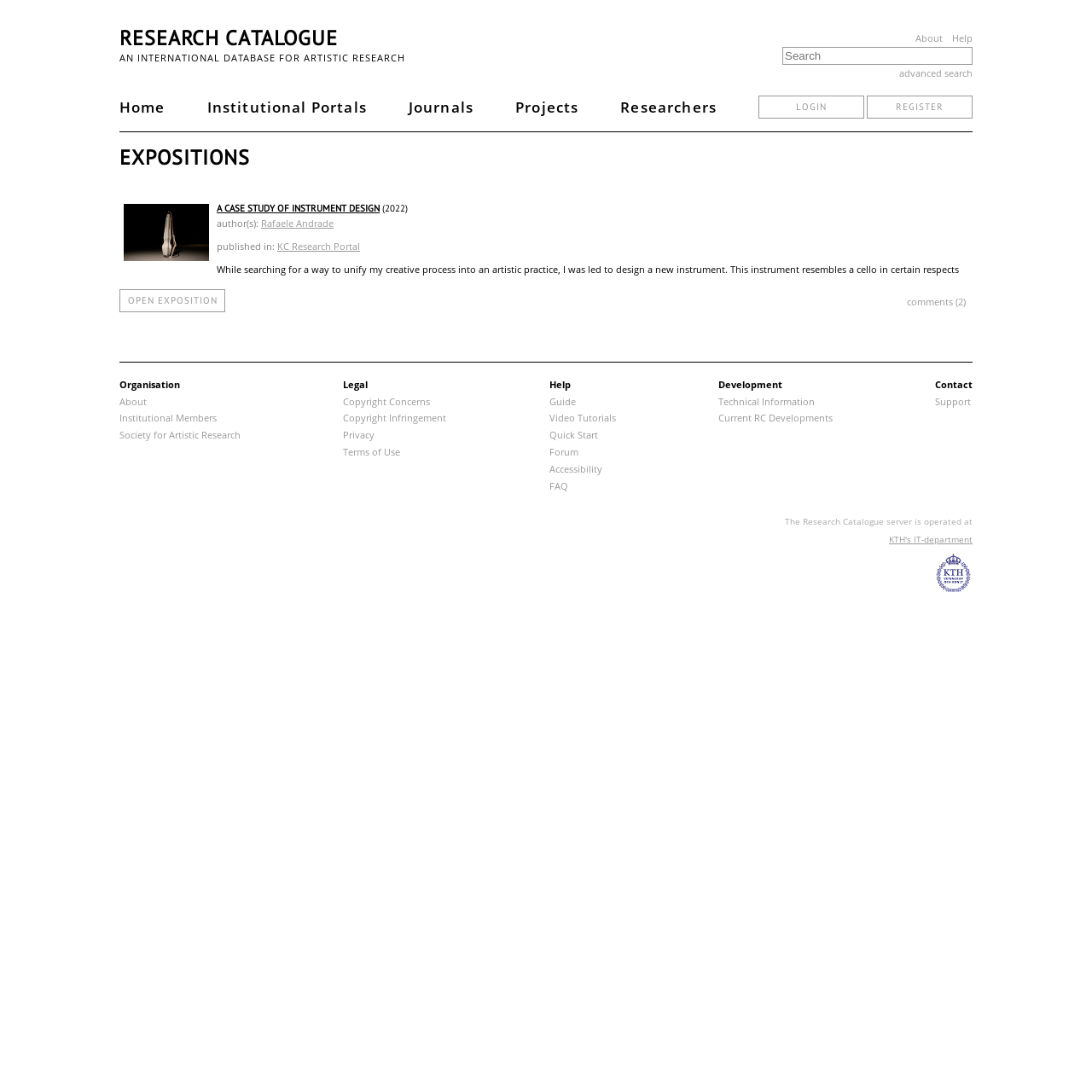What is the name of the database?
Ensure your answer is thorough and detailed.

The name of the database can be found in the heading element at the top of the webpage, which reads 'RESEARCH CATALOGUE'.